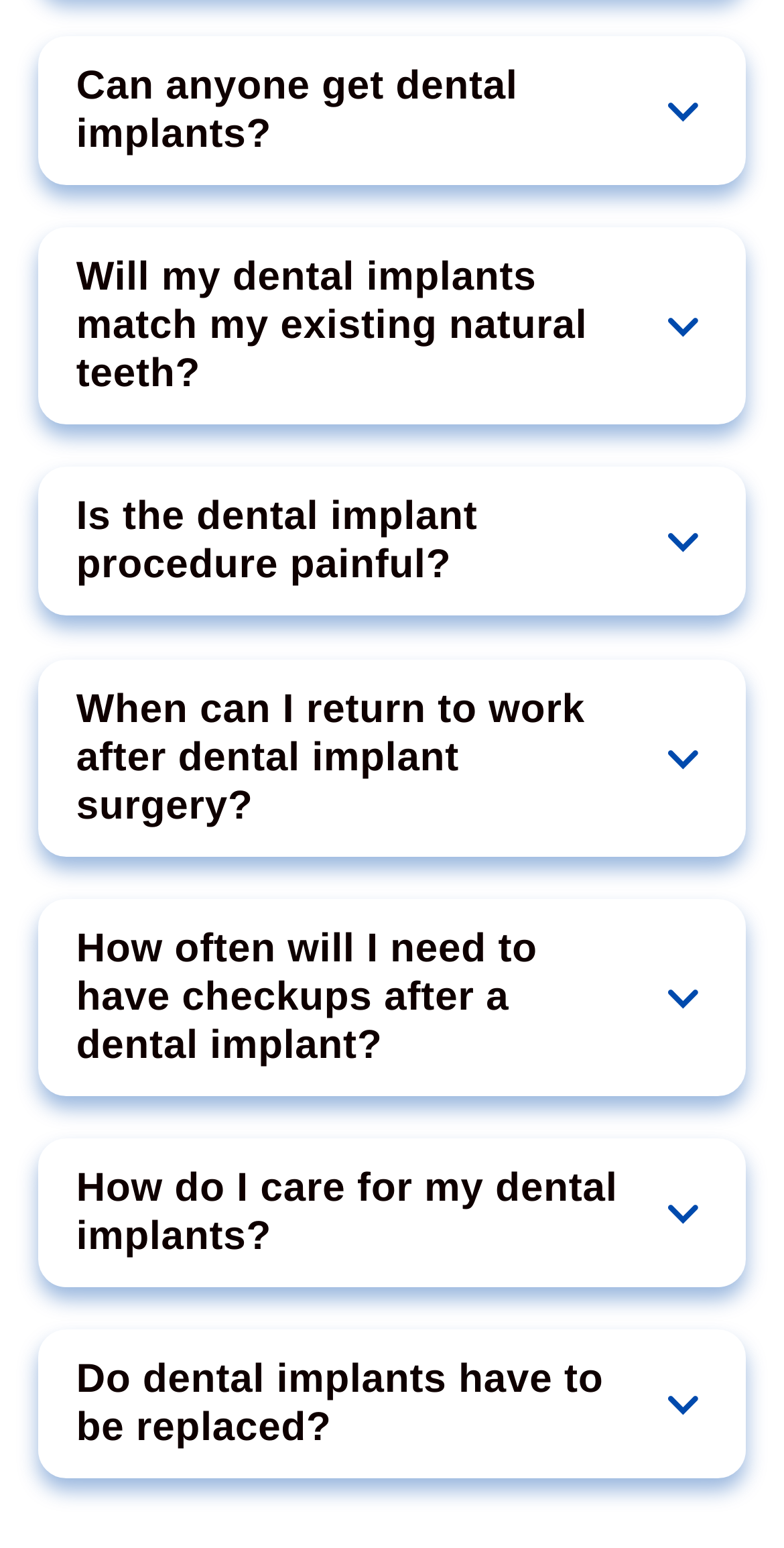Using the description "cleanings and checkups", predict the bounding box of the relevant HTML element.

[0.29, 0.939, 0.81, 0.963]